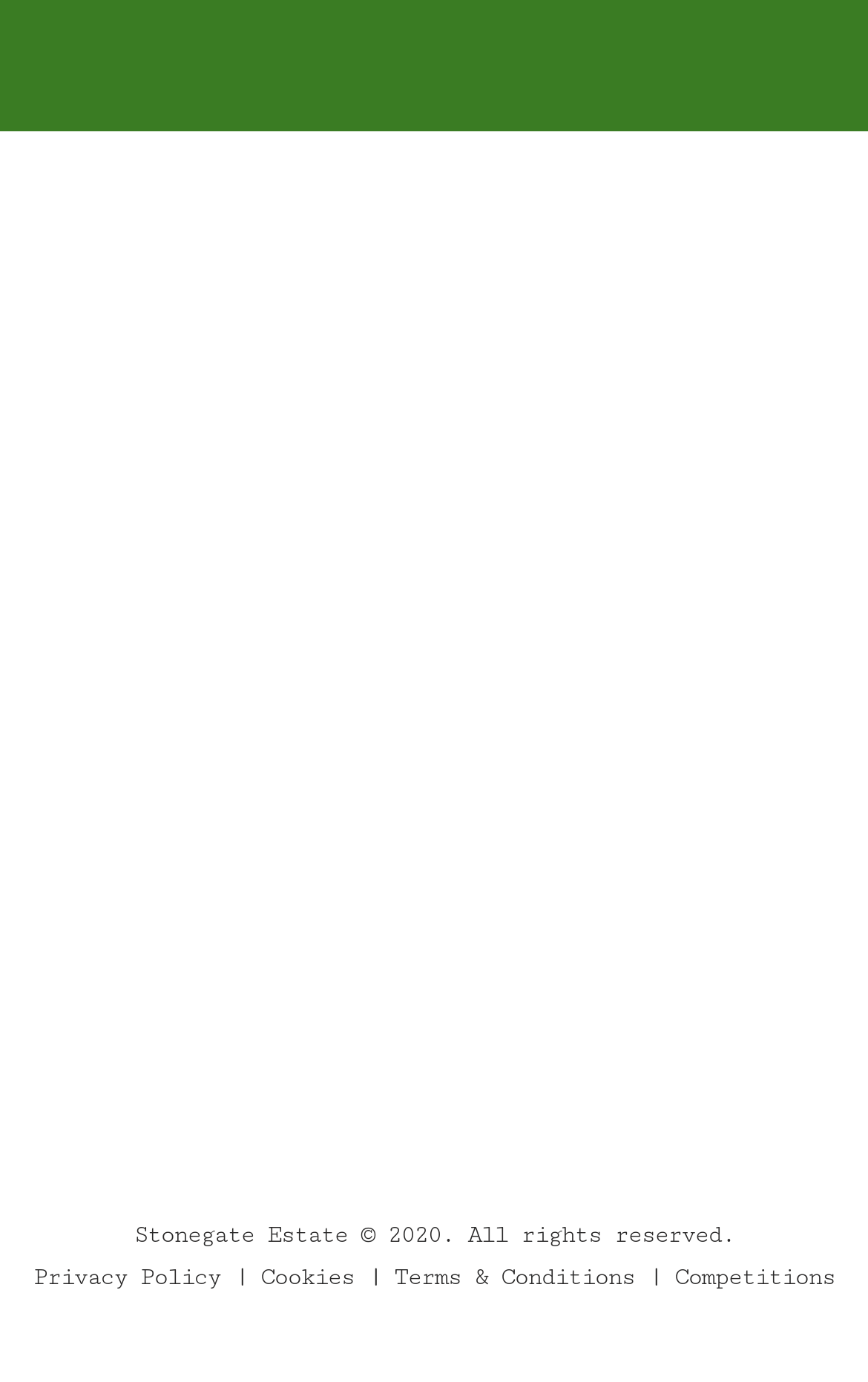Using the webpage screenshot and the element description Privacy Policy, determine the bounding box coordinates. Specify the coordinates in the format (top-left x, top-left y, bottom-right x, bottom-right y) with values ranging from 0 to 1.

[0.038, 0.913, 0.254, 0.934]